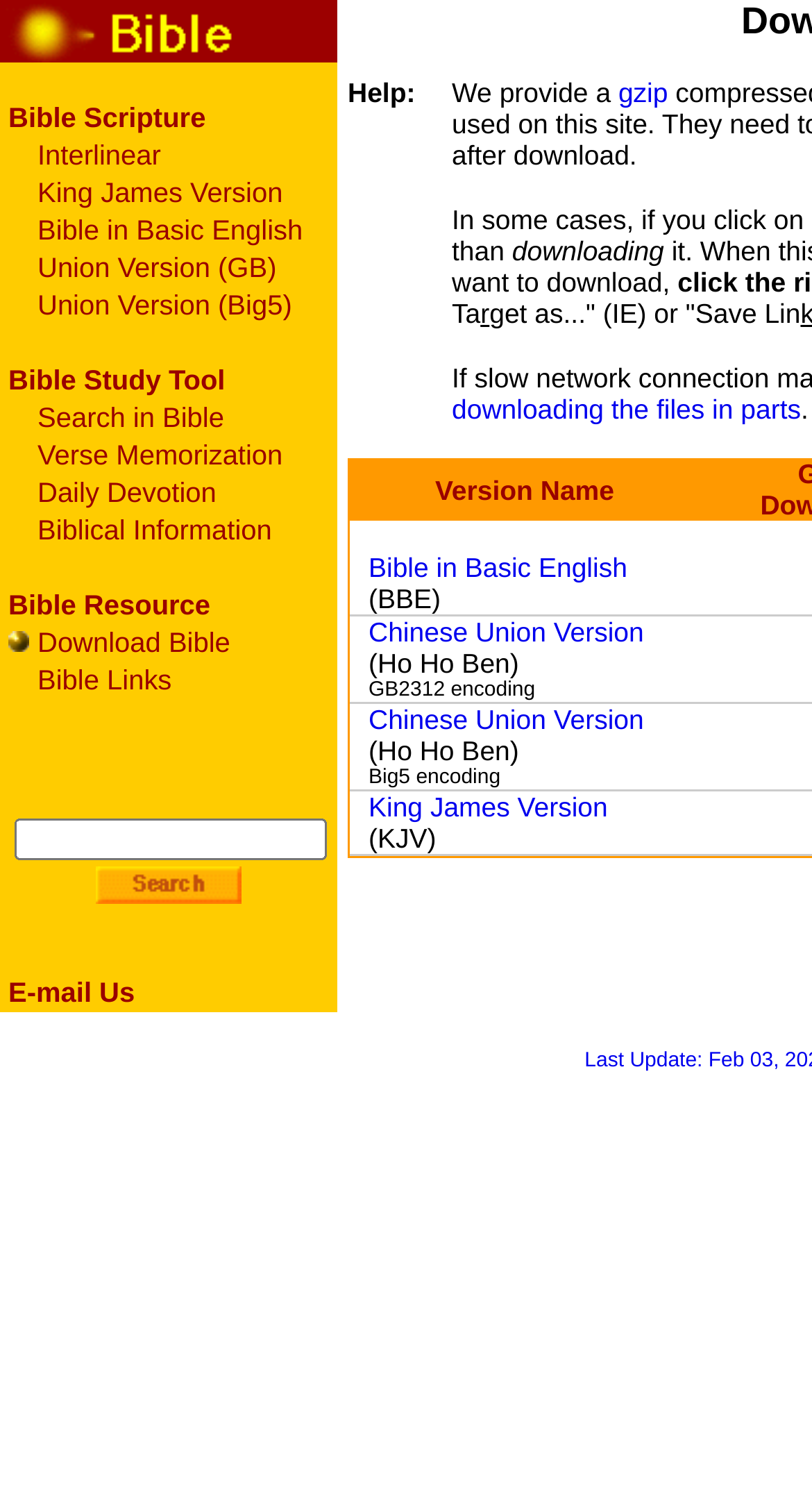Provide the bounding box for the UI element matching this description: "iPassport Validation Certificate v3.6.6".

None